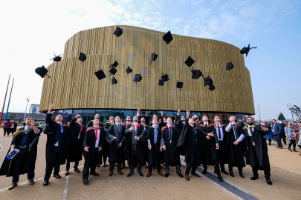Generate an in-depth description of the image you see.

The image captures a jubilant graduation ceremony at the University of Wales Trinity Saint David, showcasing a group of graduates dressed in traditional academic robes. They are celebrating their achievements by throwing their graduation caps into the air, symbolizing the culmination of their educational journey. In the background, the striking architectural design of the Swansea Arena serves as a modern venue for this momentous occasion. This event marks a memorable milestone for the graduates, who represent a significant percentage of the local workforce, with many securing professional employment shortly after completing their studies. The ceremony highlights the university's impact on the community and the ongoing commitment to education in Wales.